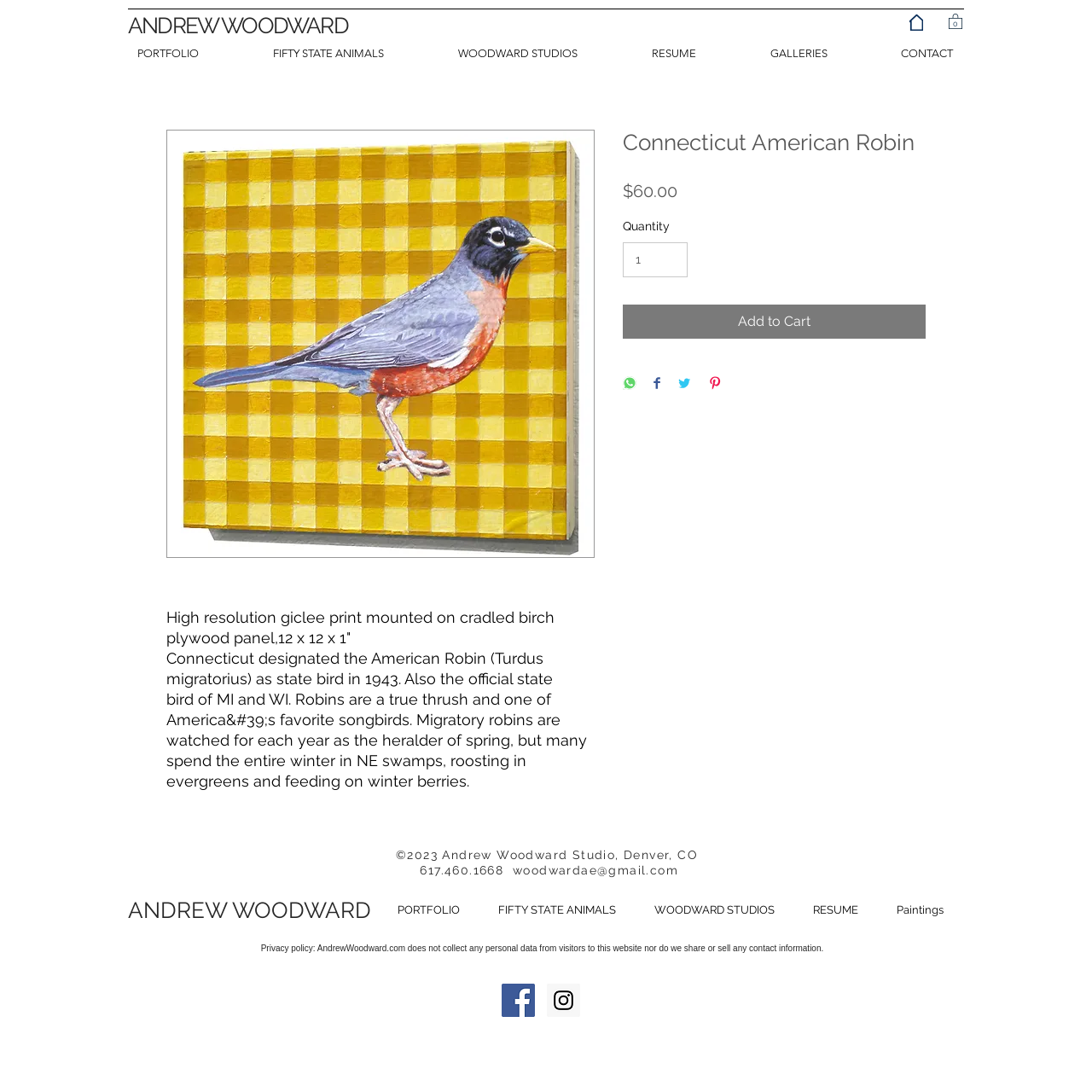Please provide a brief answer to the following inquiry using a single word or phrase:
What is the type of bird that is depicted in the image?

American Robin